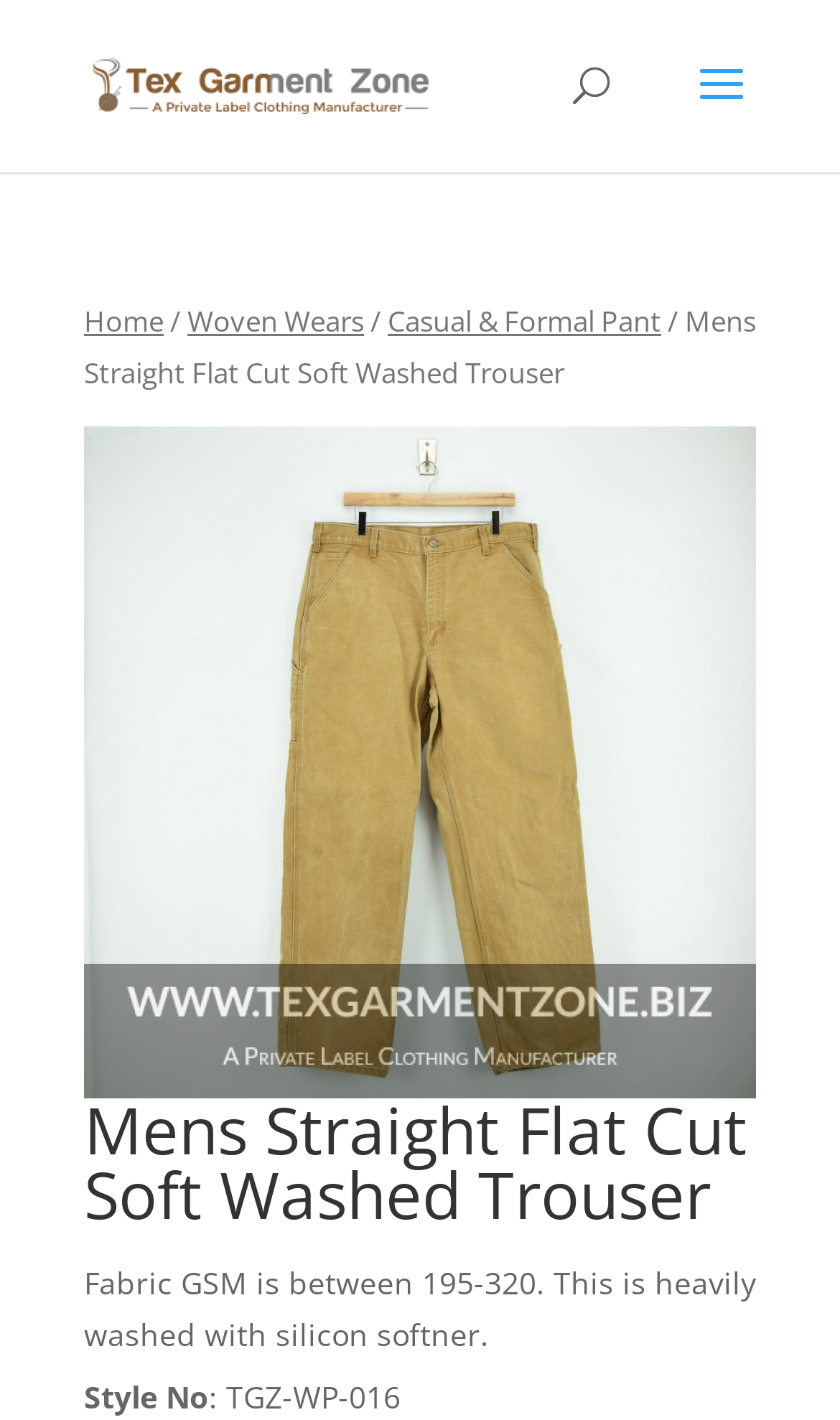Is the product heavily washed with silicon softner?
From the image, provide a succinct answer in one word or a short phrase.

Yes